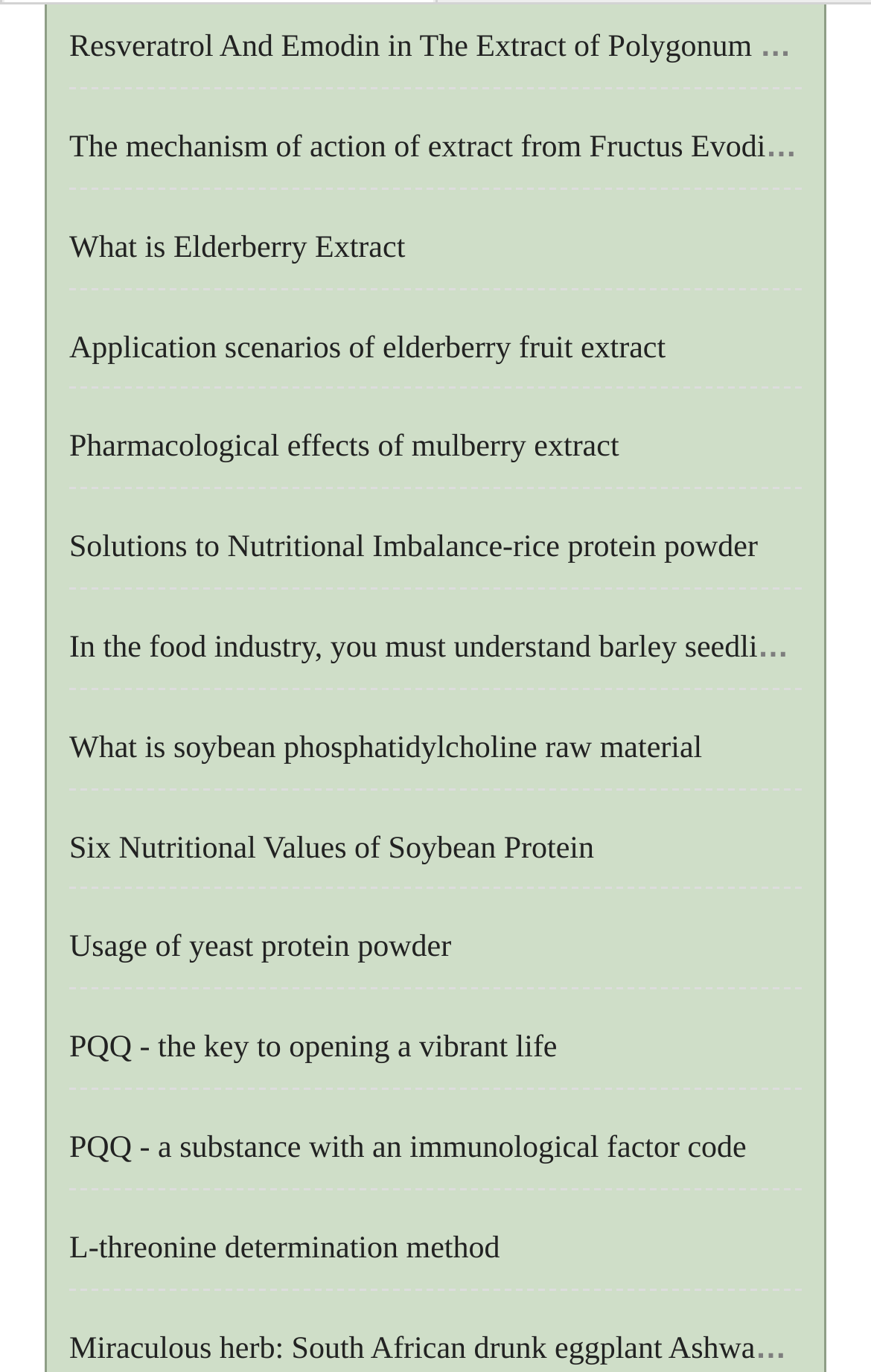Please identify the bounding box coordinates of the area that needs to be clicked to fulfill the following instruction: "Find out what soybean phosphatidylcholine raw material is."

[0.079, 0.452, 0.806, 0.477]